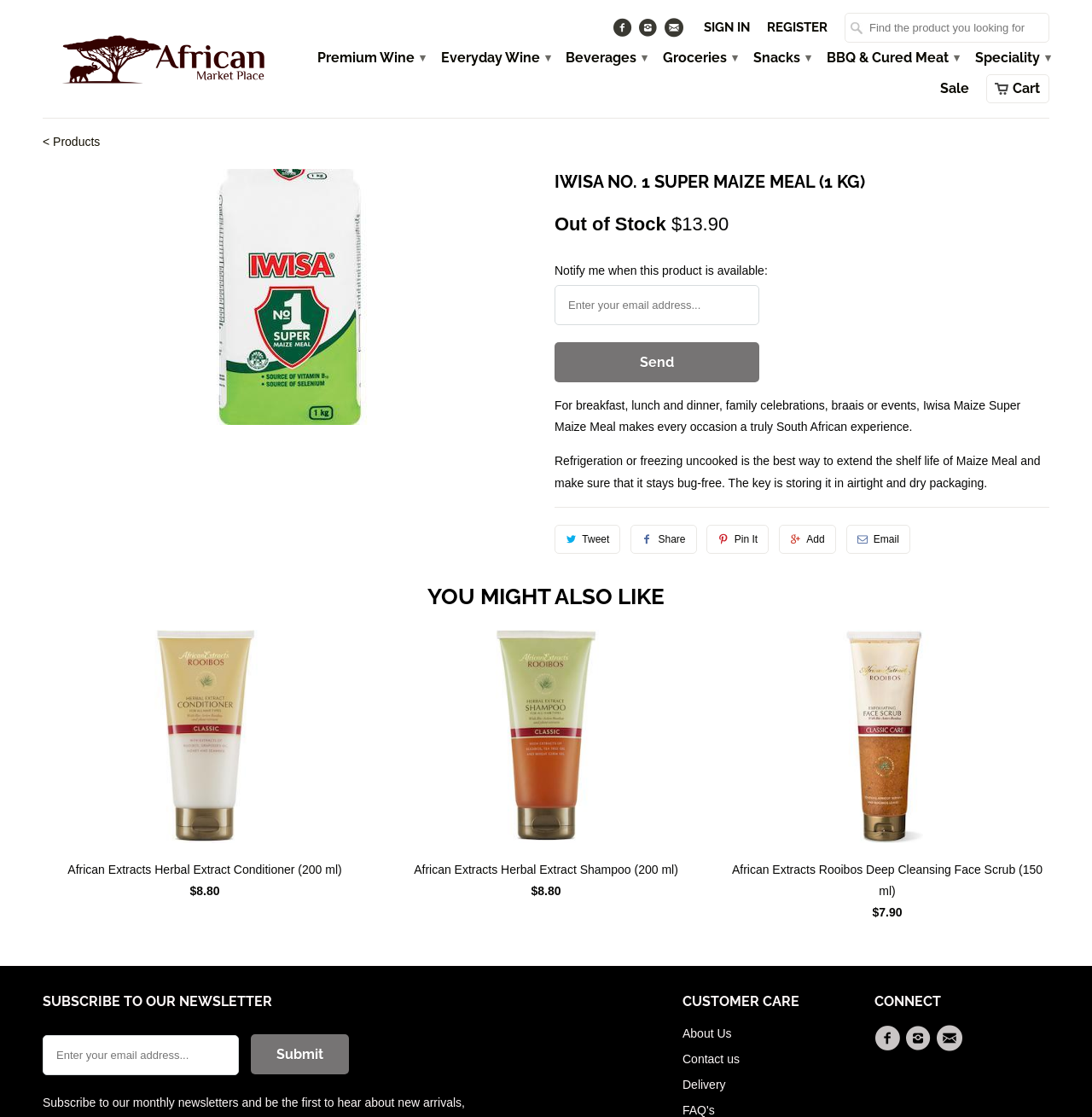From the element description: "Groceries ▾", extract the bounding box coordinates of the UI element. The coordinates should be expressed as four float numbers between 0 and 1, in the order [left, top, right, bottom].

[0.607, 0.045, 0.674, 0.066]